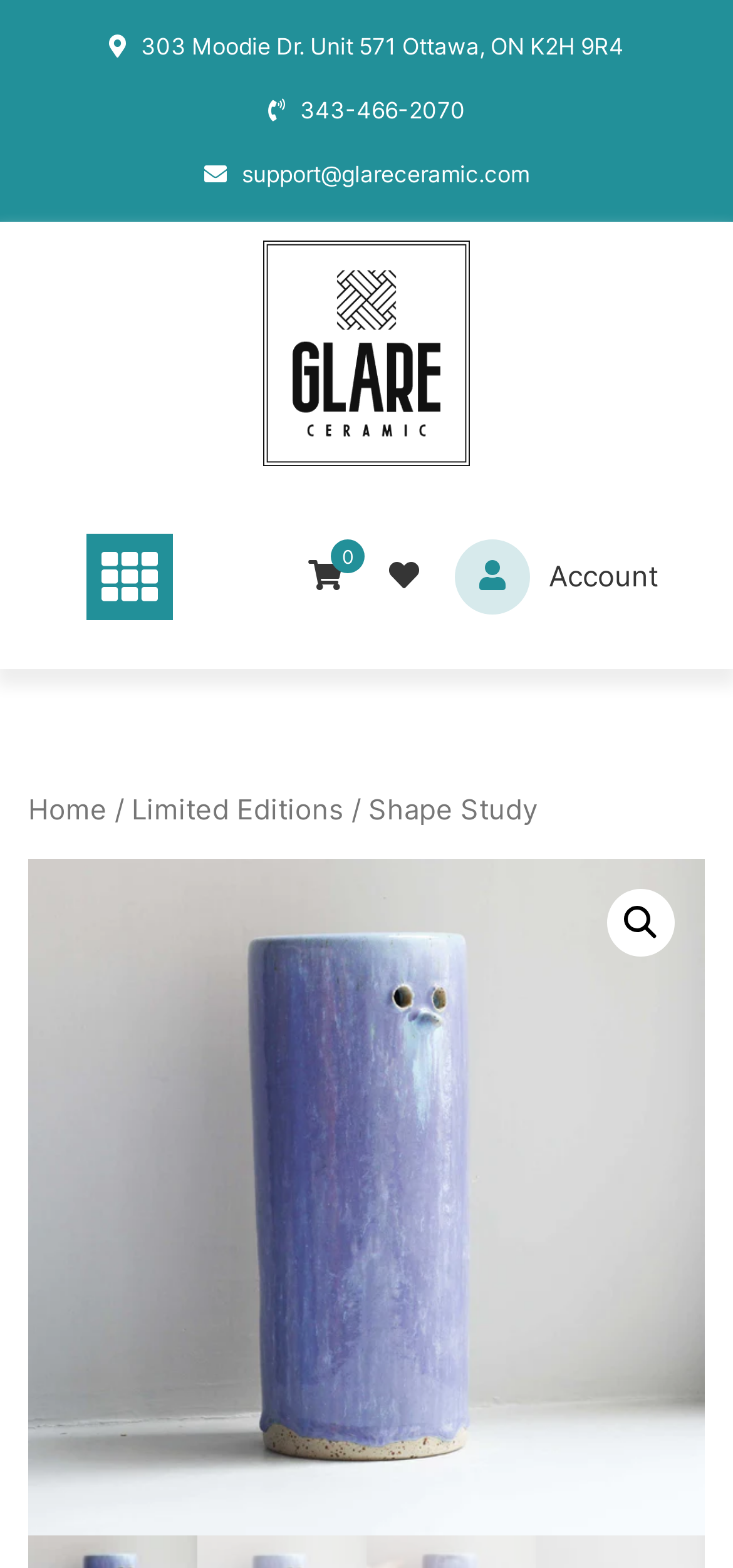Please locate the UI element described by "0" and provide its bounding box coordinates.

[0.421, 0.355, 0.518, 0.379]